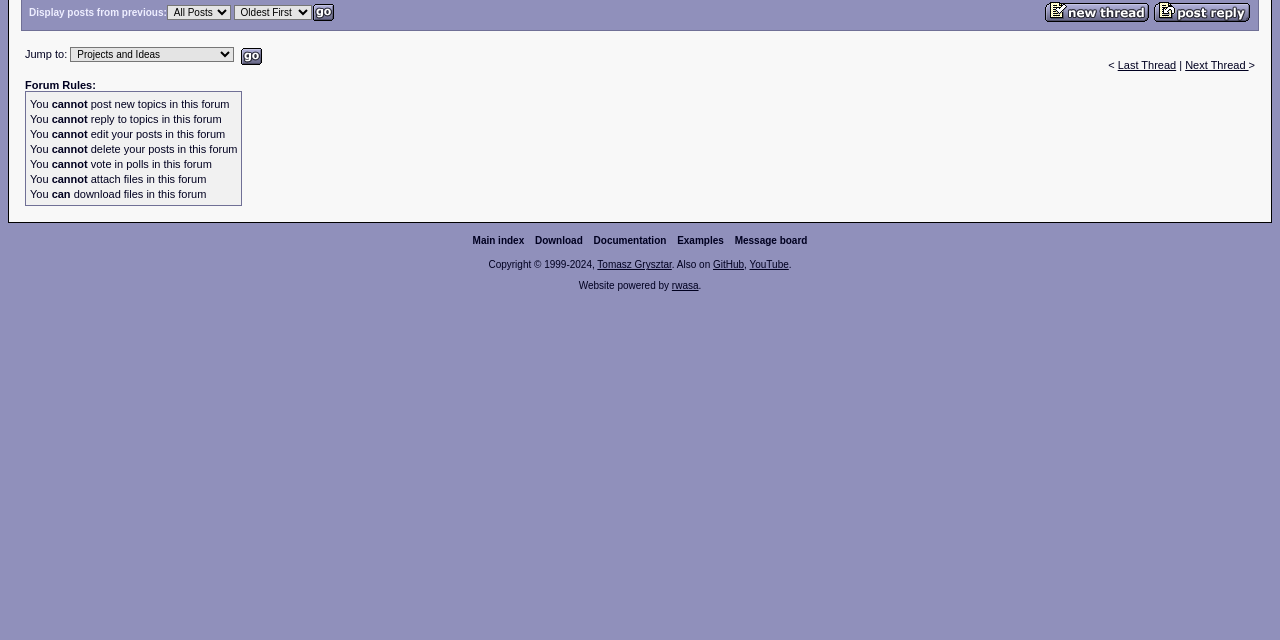Give the bounding box coordinates for the element described as: "Examples".

[0.526, 0.368, 0.569, 0.385]